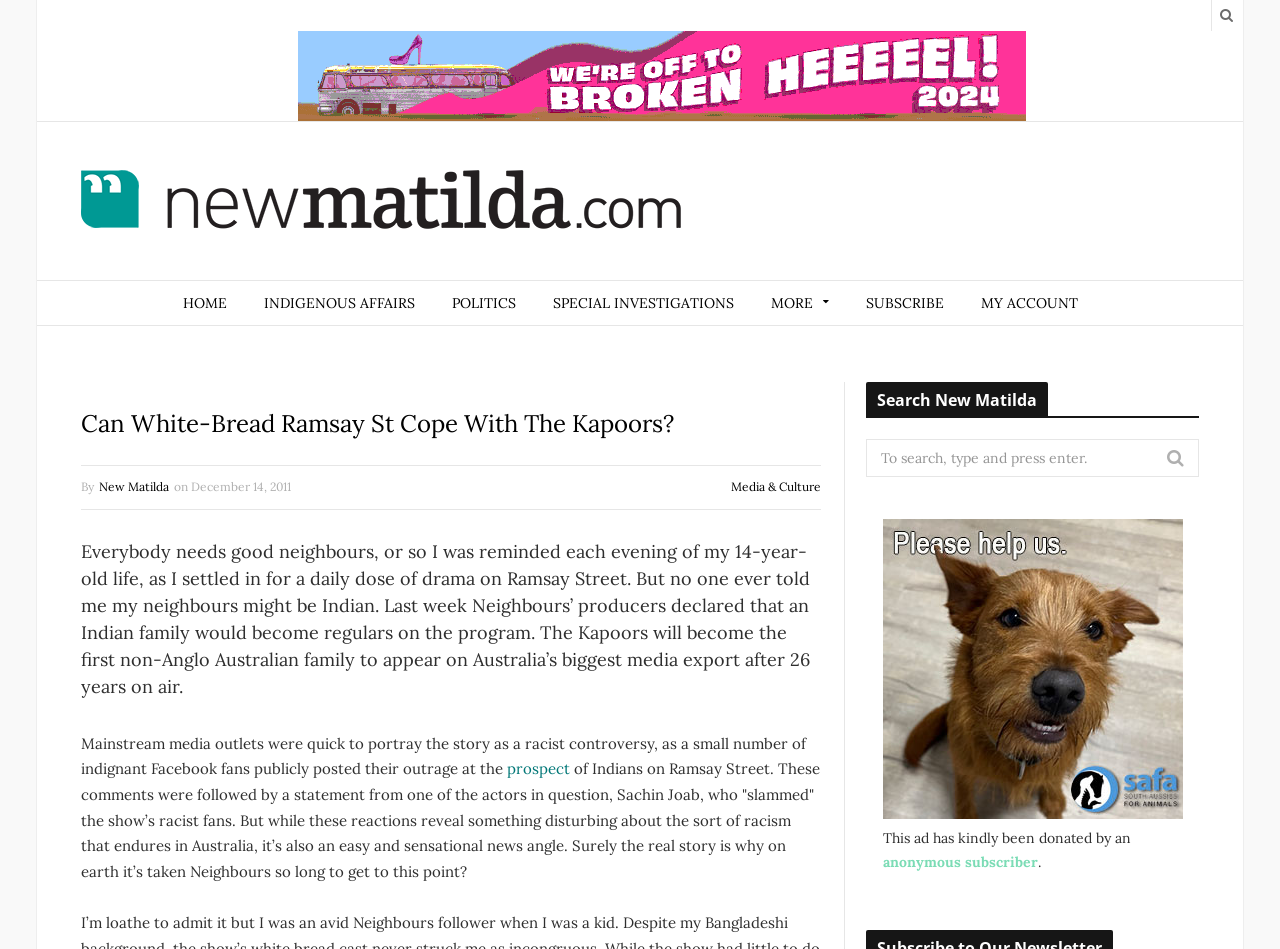Identify the bounding box coordinates of the element that should be clicked to fulfill this task: "Read more about Indigenous Affairs". The coordinates should be provided as four float numbers between 0 and 1, i.e., [left, top, right, bottom].

[0.192, 0.295, 0.338, 0.344]